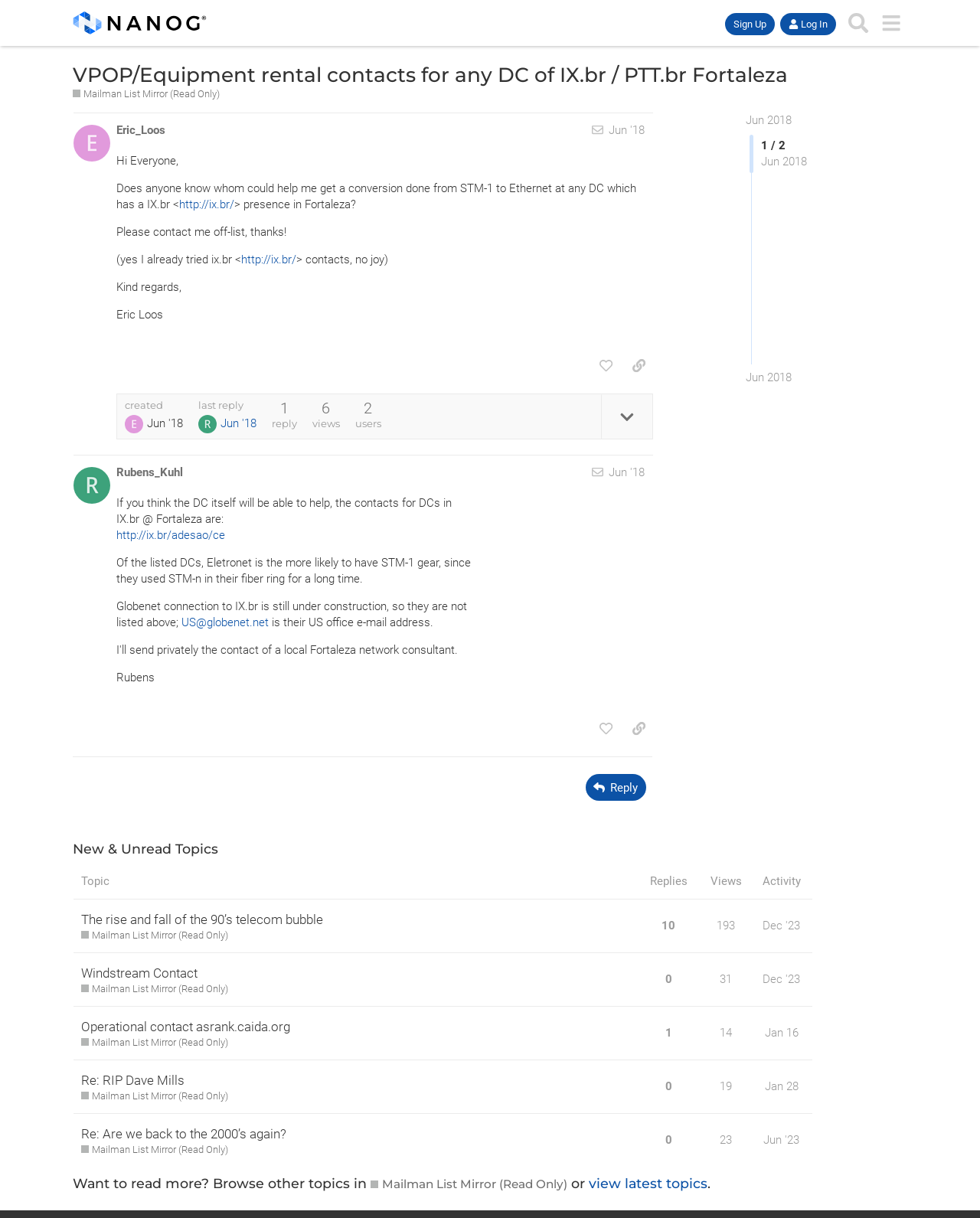What is the topic of the first post?
Kindly offer a comprehensive and detailed response to the question.

The topic of the first post can be found in the content of the post, where the user 'Eric_Loos' asks for help with converting STM-1 to Ethernet at a data center with an IX.br presence in Fortaleza.